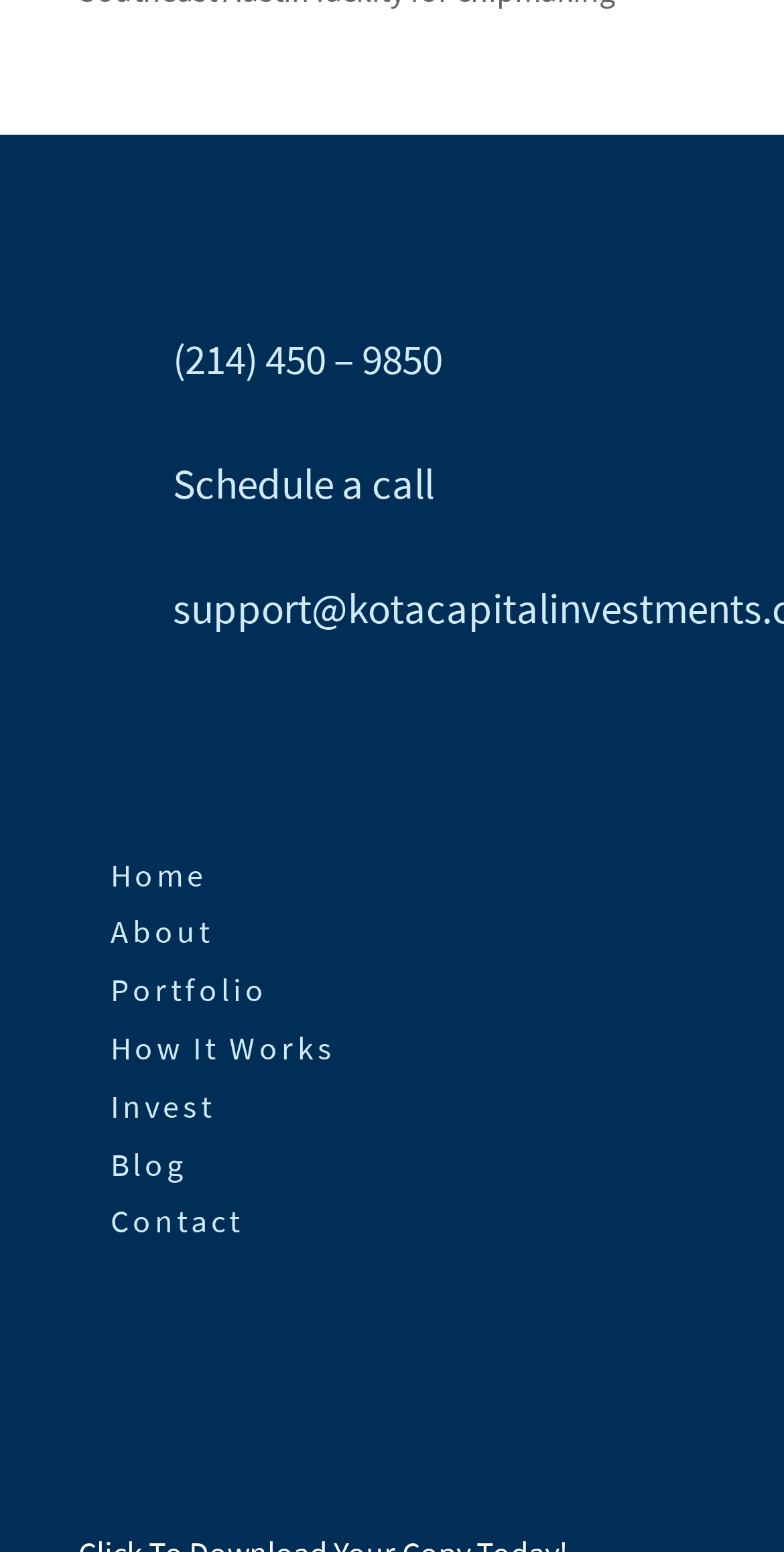Find the bounding box coordinates for the UI element that matches this description: "How It Works".

[0.141, 0.662, 0.428, 0.688]